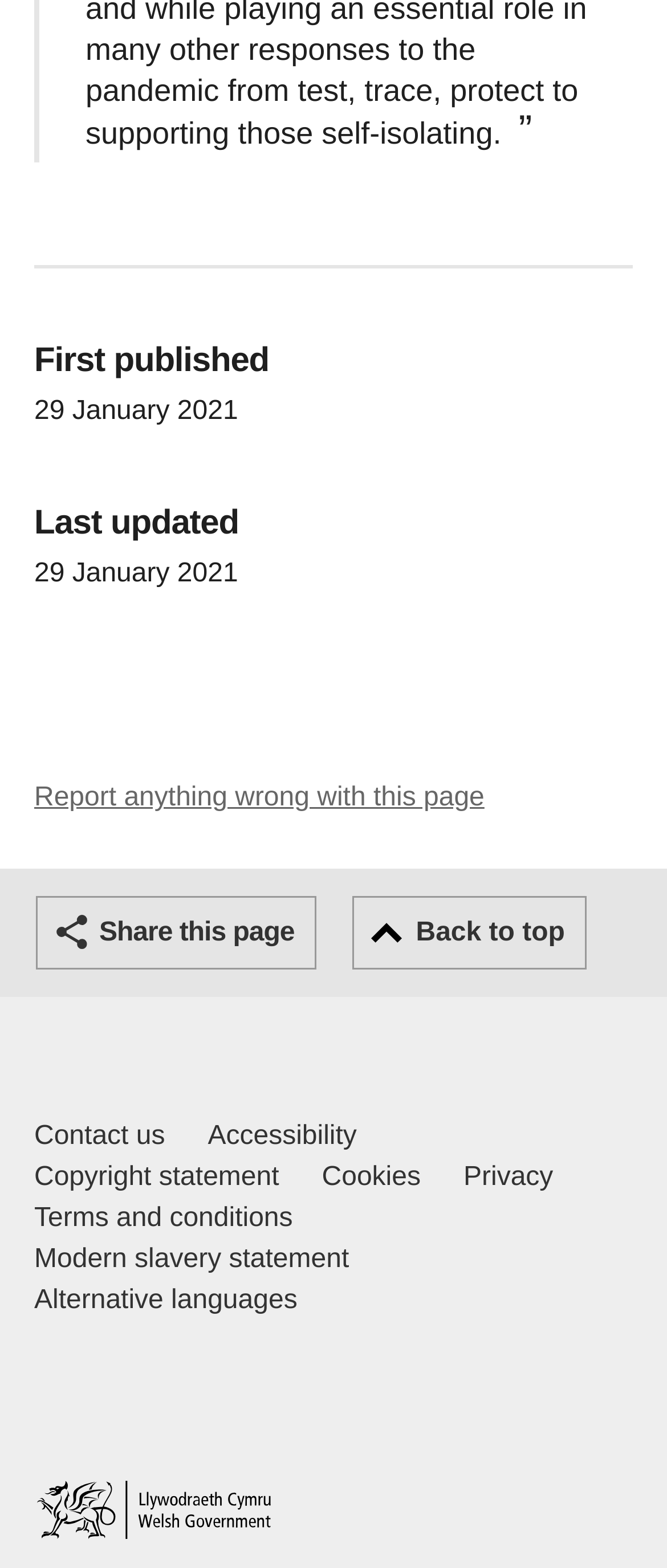Using the webpage screenshot, find the UI element described by Copyright statement. Provide the bounding box coordinates in the format (top-left x, top-left y, bottom-right x, bottom-right y), ensuring all values are floating point numbers between 0 and 1.

[0.051, 0.738, 0.418, 0.764]